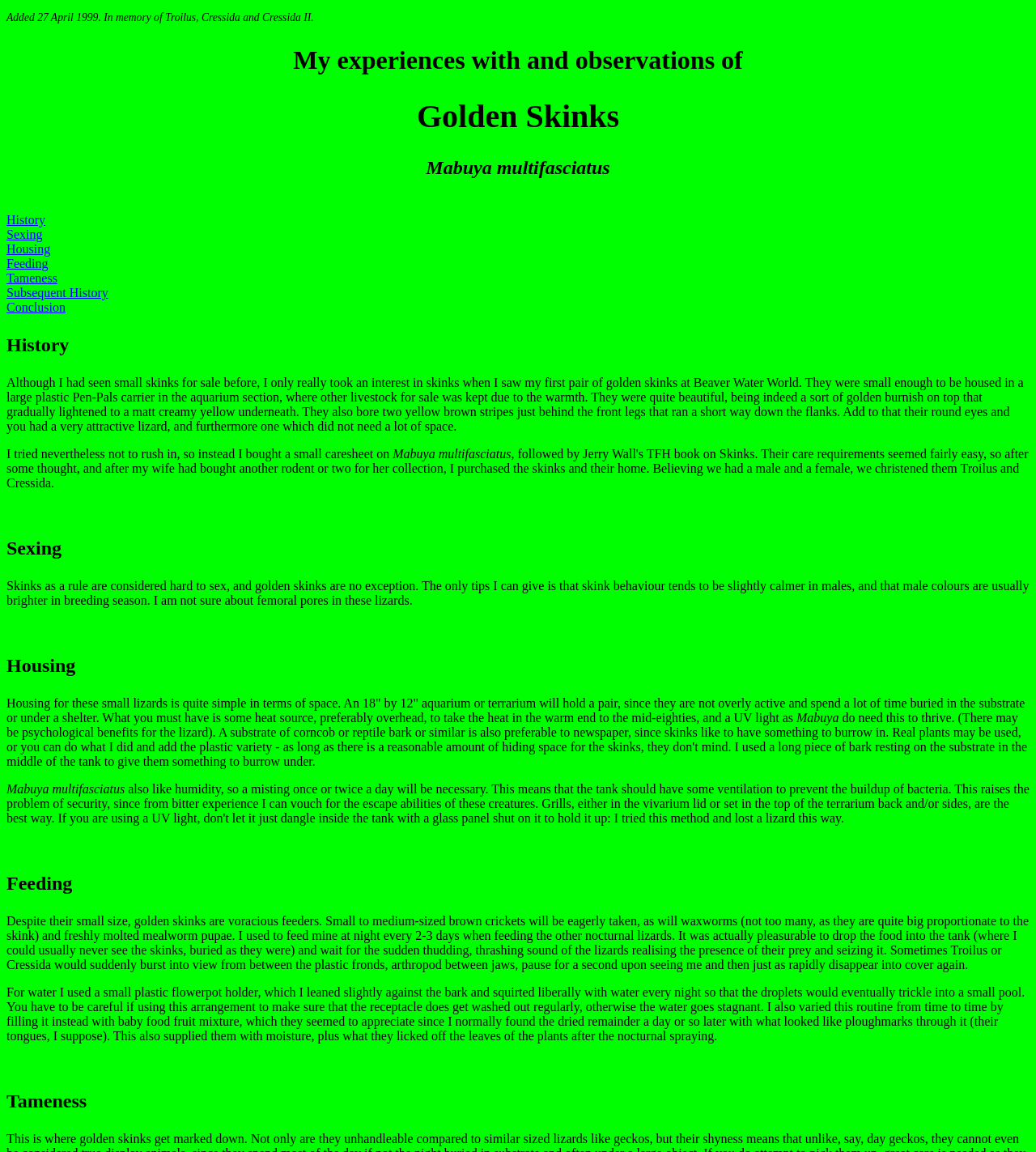Determine the bounding box coordinates of the UI element described by: "Feeding".

[0.006, 0.223, 0.047, 0.235]